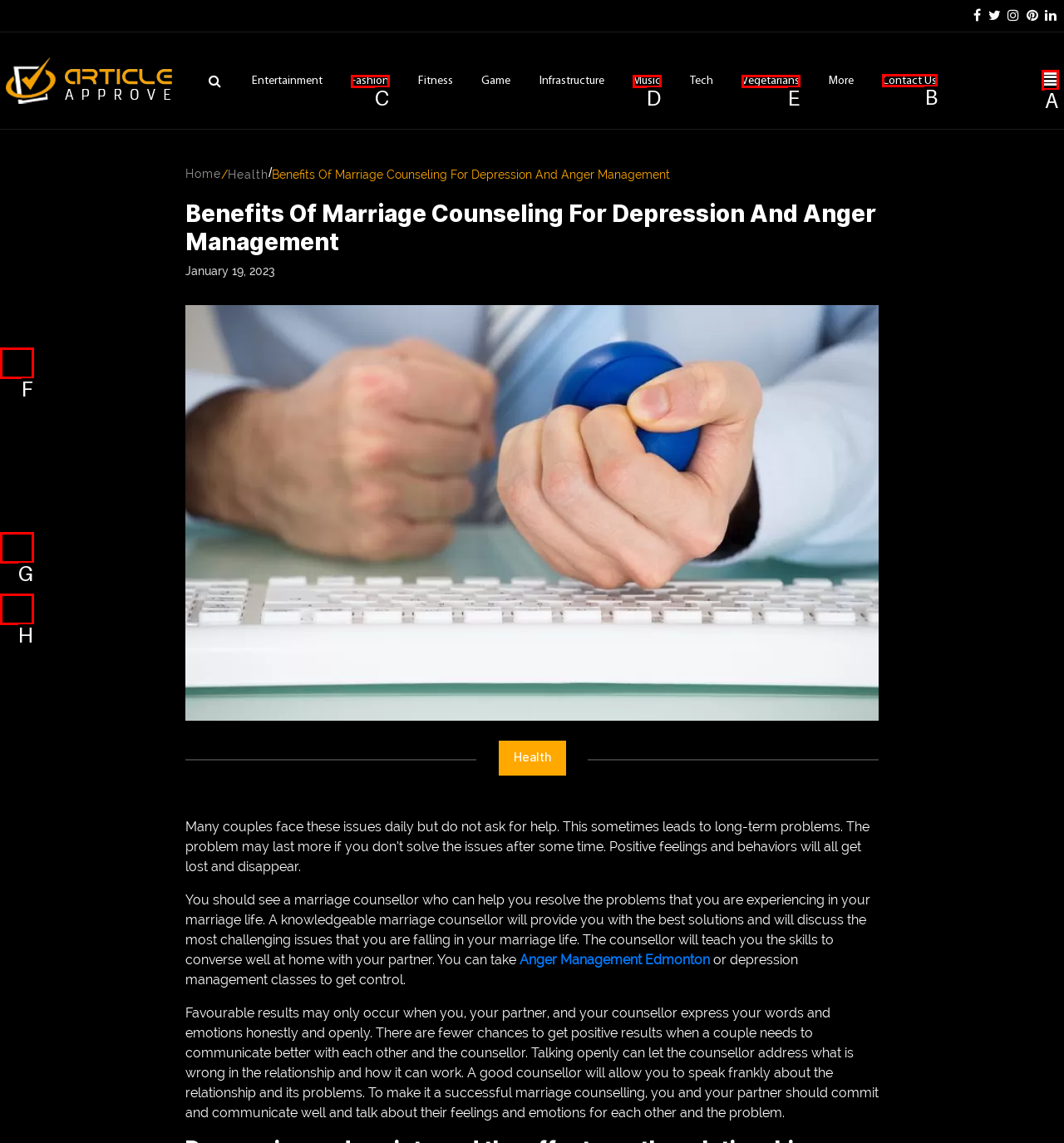Find the correct option to complete this instruction: Contact Us. Reply with the corresponding letter.

B